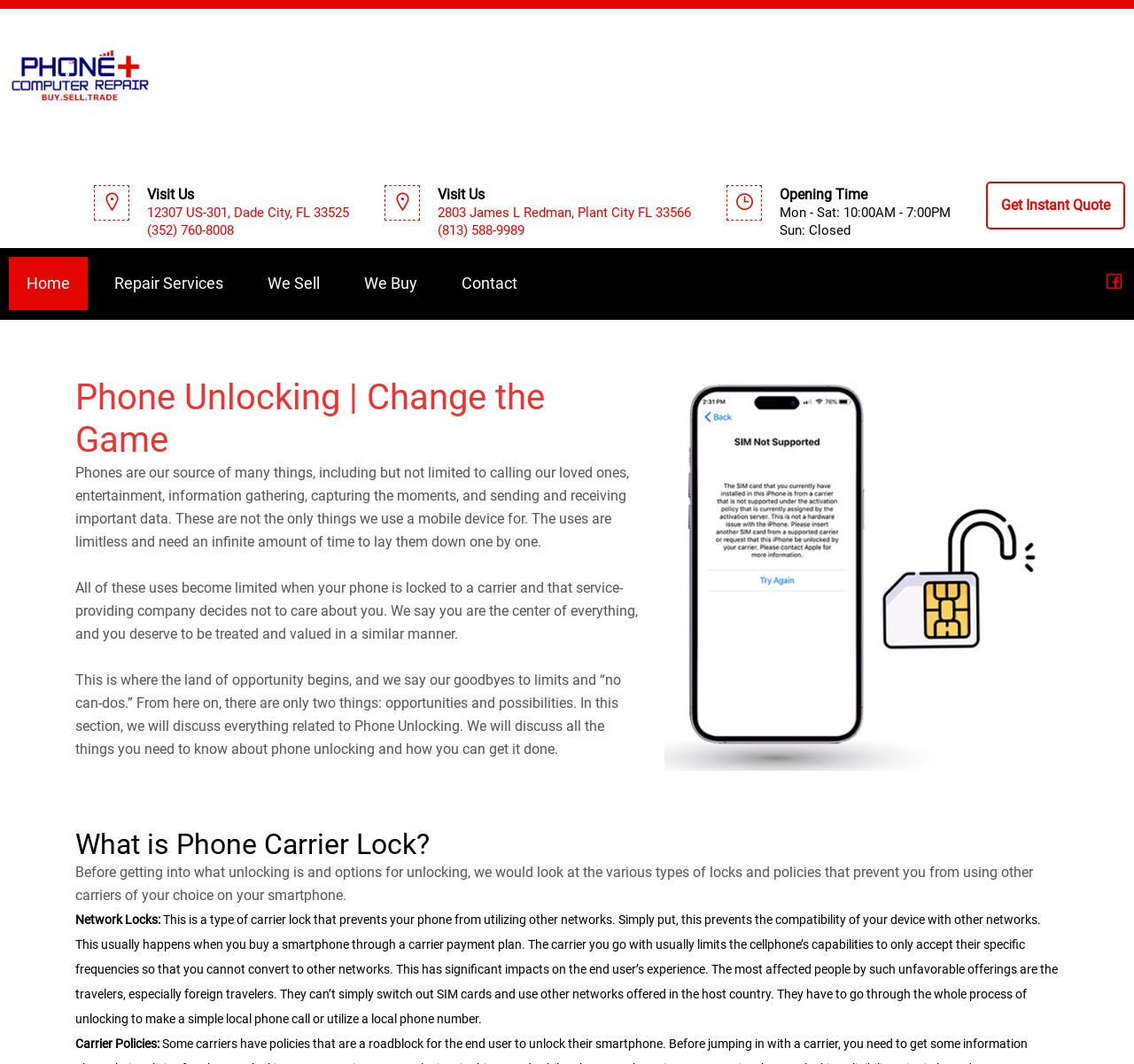Examine the image carefully and respond to the question with a detailed answer: 
What is the opening time on Sundays?

I found the answer by looking at the 'Opening Time' section on the webpage, where it states 'Sun: Closed'. This indicates that the location is closed on Sundays.